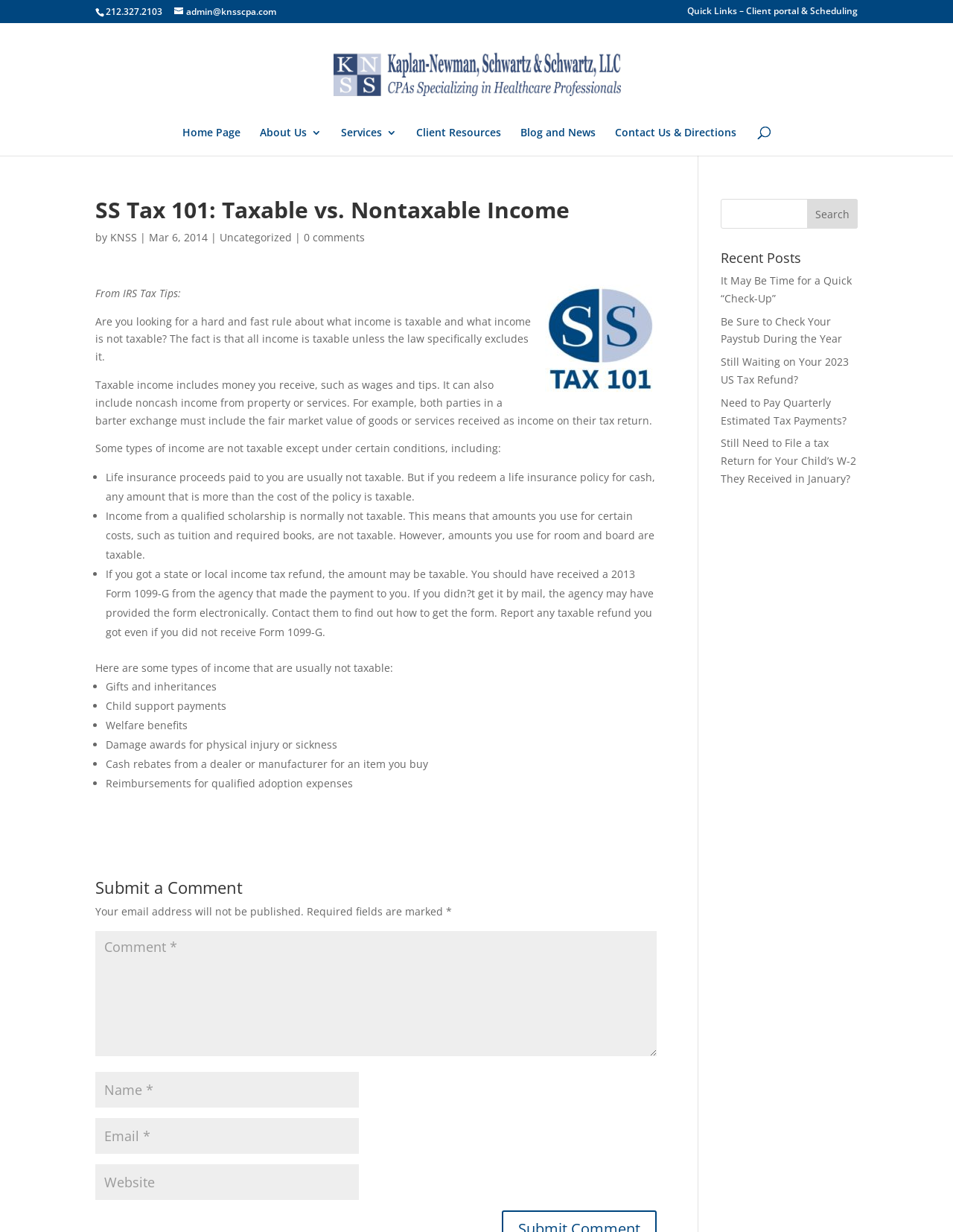Please extract and provide the main headline of the webpage.

SS Tax 101: Taxable vs. Nontaxable Income